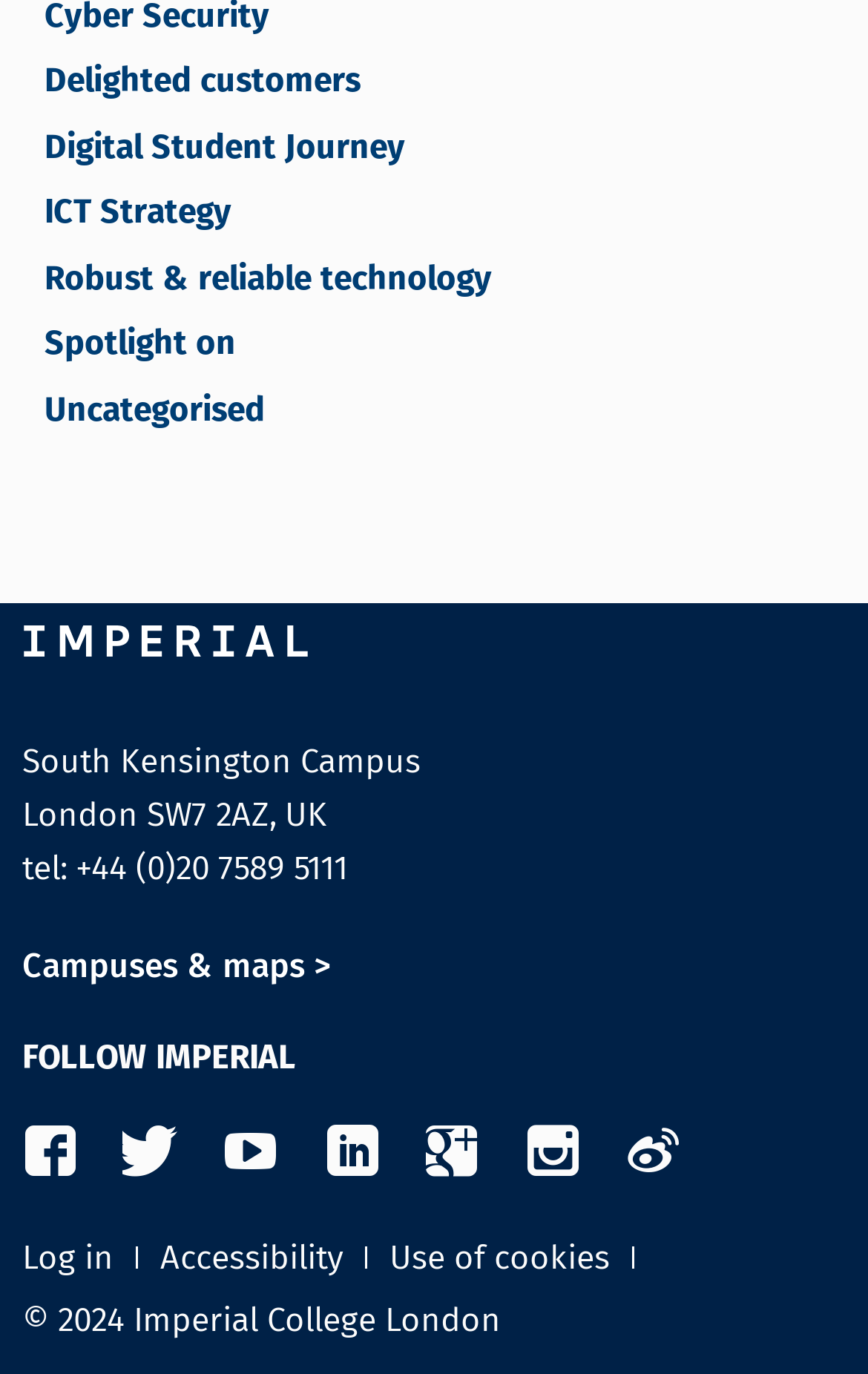Based on the provided description, "Mandawa Resort for Marriage", find the bounding box of the corresponding UI element in the screenshot.

None